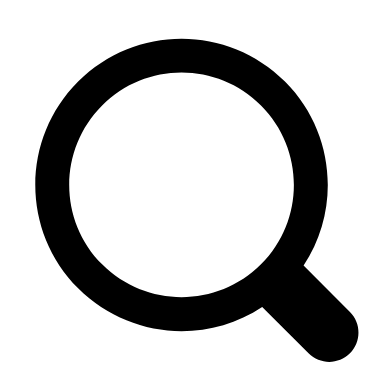What does the magnifying glass icon represent?
Look at the image and answer the question using a single word or phrase.

Options like 'Search' or 'Find'